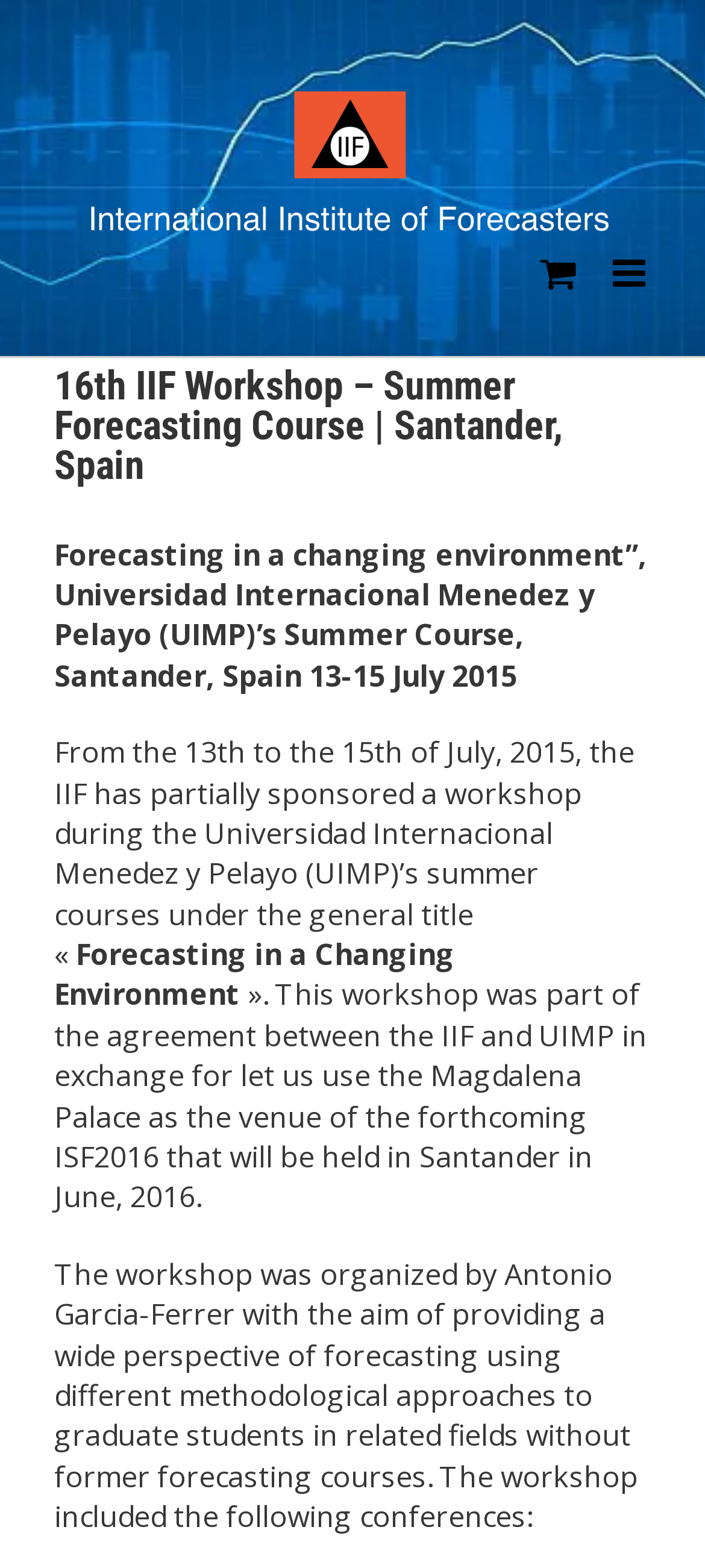Please give a concise answer to this question using a single word or phrase: 
What is the purpose of the workshop?

Providing a wide perspective of forecasting